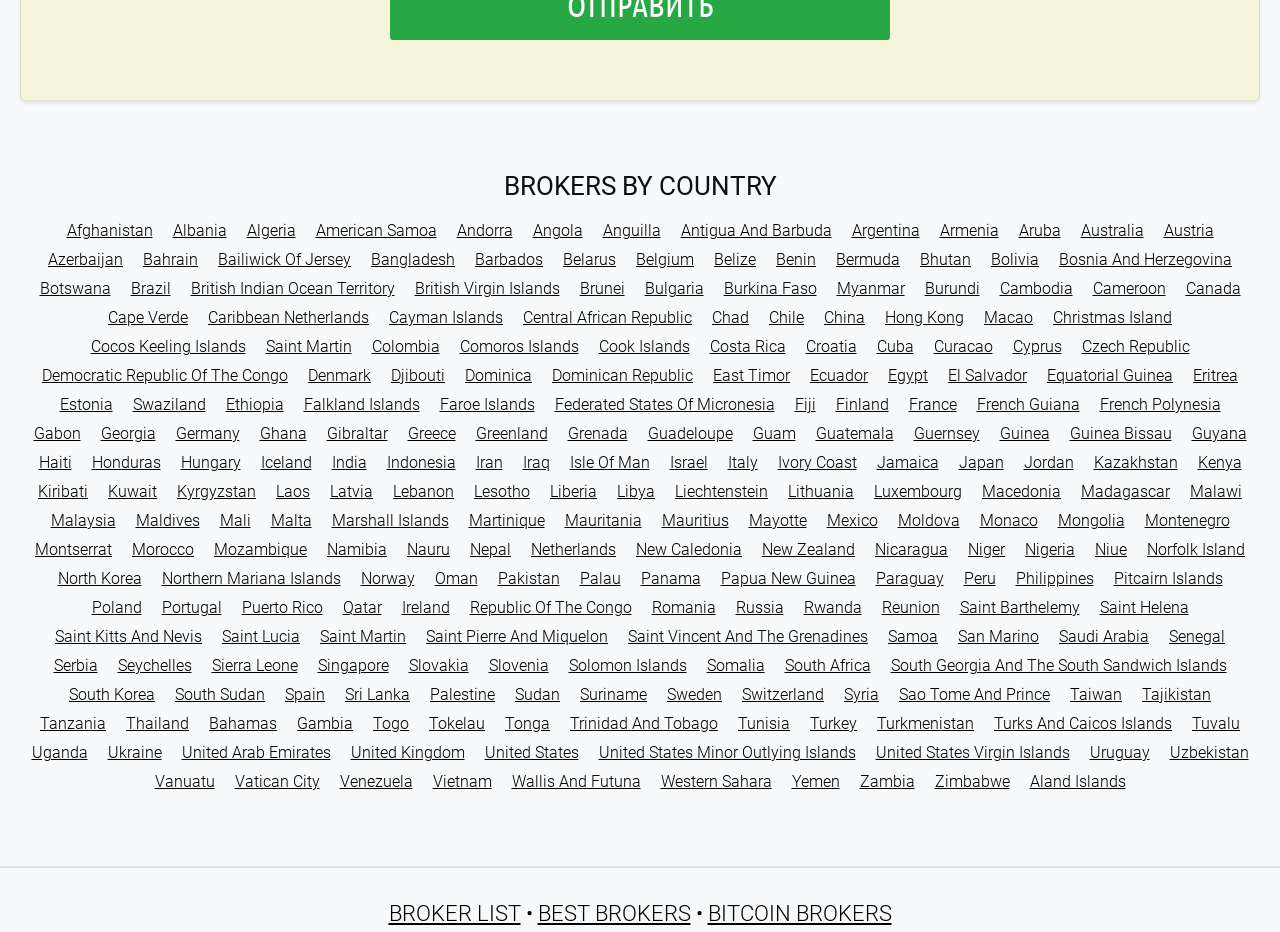Specify the bounding box coordinates for the region that must be clicked to perform the given instruction: "Learn about brokers in Canada".

[0.926, 0.3, 0.969, 0.32]